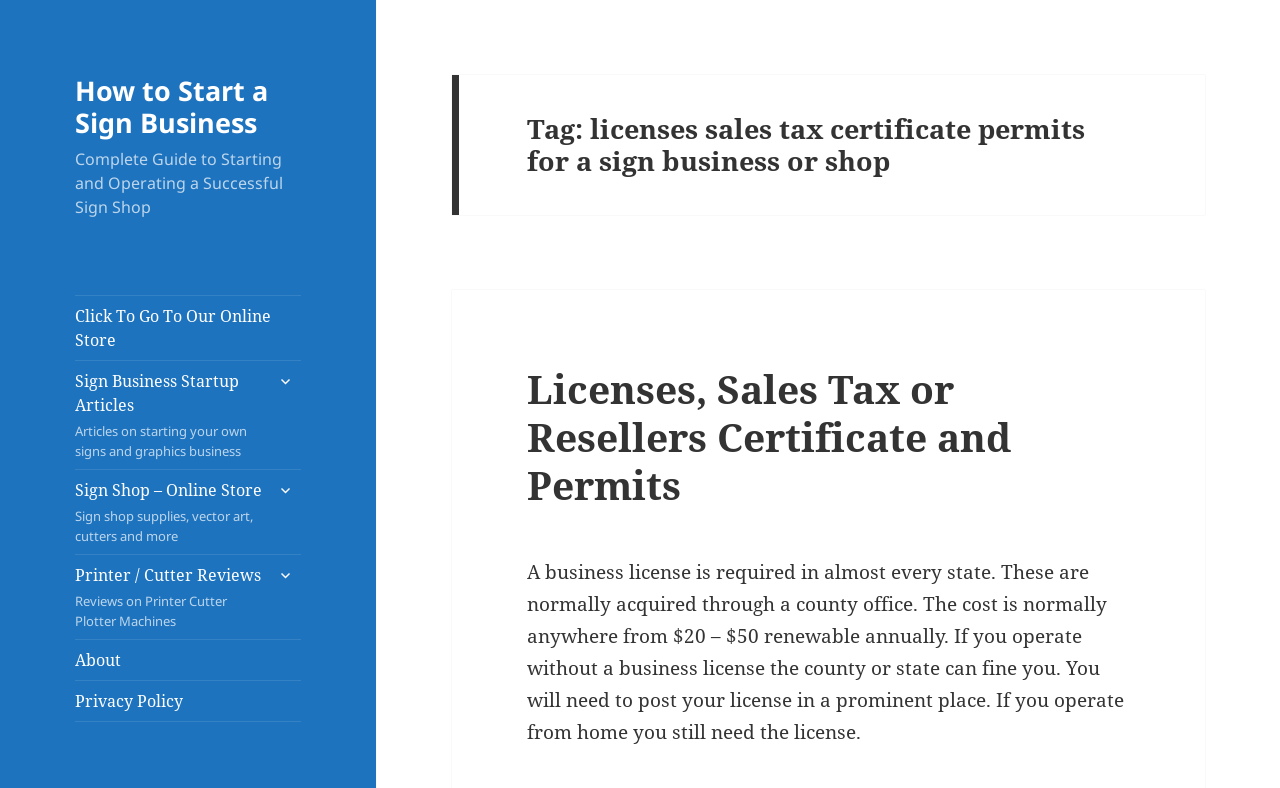Explain the webpage in detail.

The webpage is about starting a sign business, with a focus on licenses, sales tax, and permits. At the top, there is a link to "How to Start a Sign Business" and a heading that reads "Complete Guide to Starting and Operating a Successful Sign Shop". Below this, there are several links to related articles and resources, including "Sign Business Startup Articles", "Sign Shop – Online Store", and "Printer / Cutter Reviews". 

To the right of these links, there are three buttons to expand child menus, which are currently not expanded. Further down, there are links to "About" and "Privacy Policy" pages. 

On the right side of the page, there is a header section with a heading that reads "Tag: licenses sales tax certificate permits for a sign business or shop". Below this, there is another header section with a heading that reads "Licenses, Sales Tax or Resellers Certificate and Permits", which contains a link to the same topic. 

Underneath, there is a block of text that explains the importance of obtaining a business license, including the cost and the consequences of operating without one.